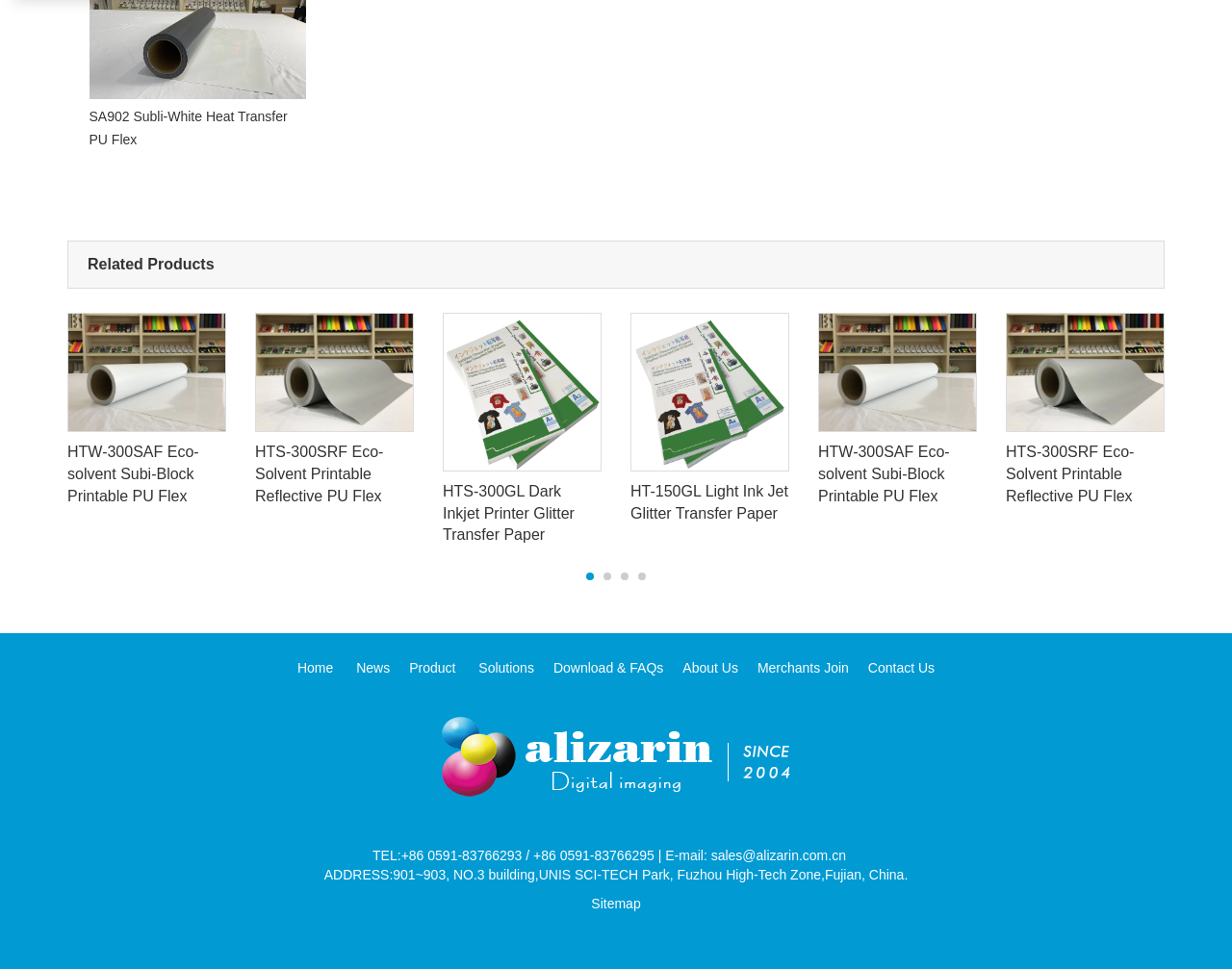Locate the bounding box coordinates of the clickable element to fulfill the following instruction: "Check the 'Sitemap'". Provide the coordinates as four float numbers between 0 and 1 in the format [left, top, right, bottom].

[0.48, 0.924, 0.52, 0.94]